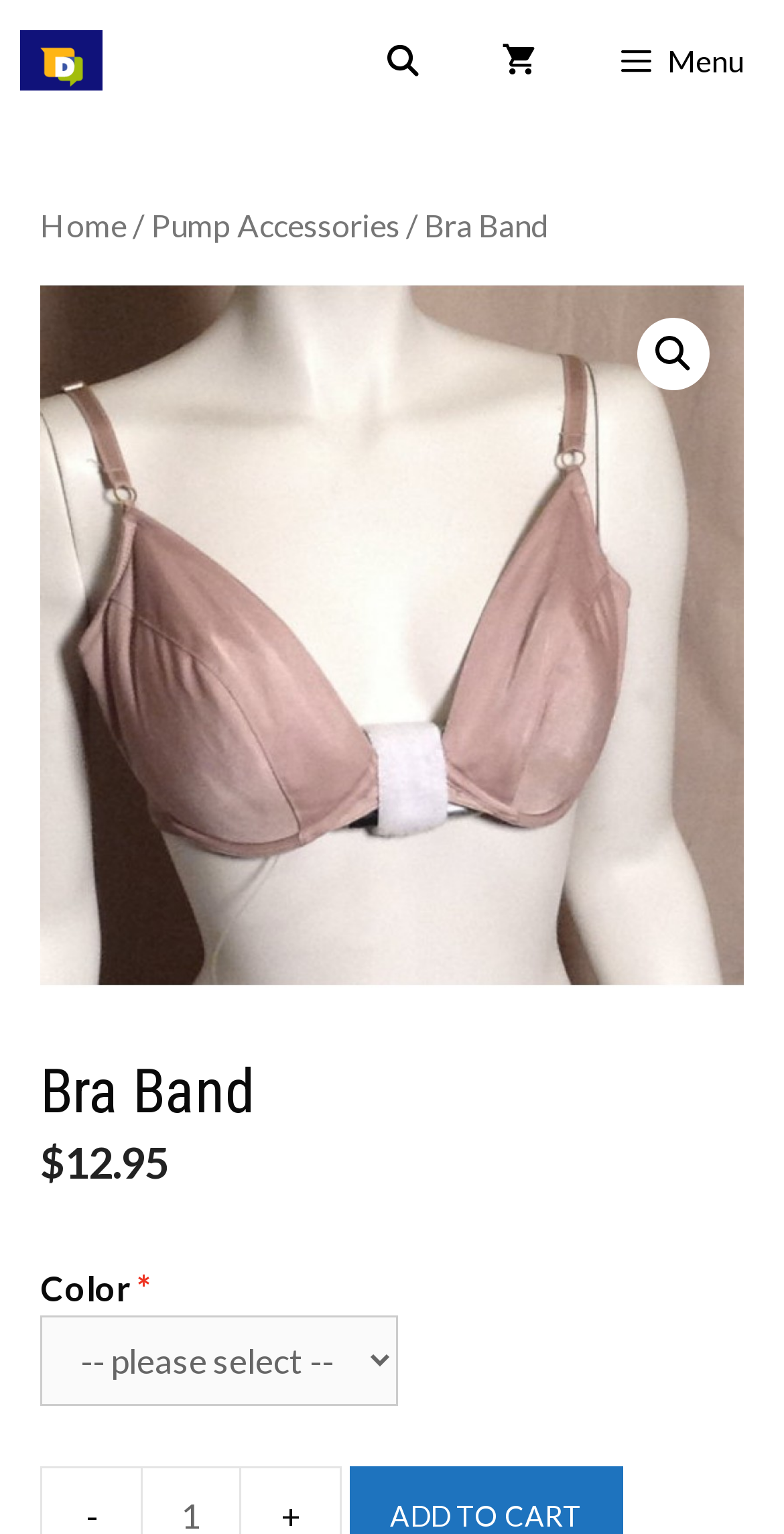Please use the details from the image to answer the following question comprehensively:
What is the type of the search bar?

I found the search bar by looking at the link elements on the webpage. Specifically, I saw a link element with the text 'Open Search Bar', which suggests that this is the type of the search bar.